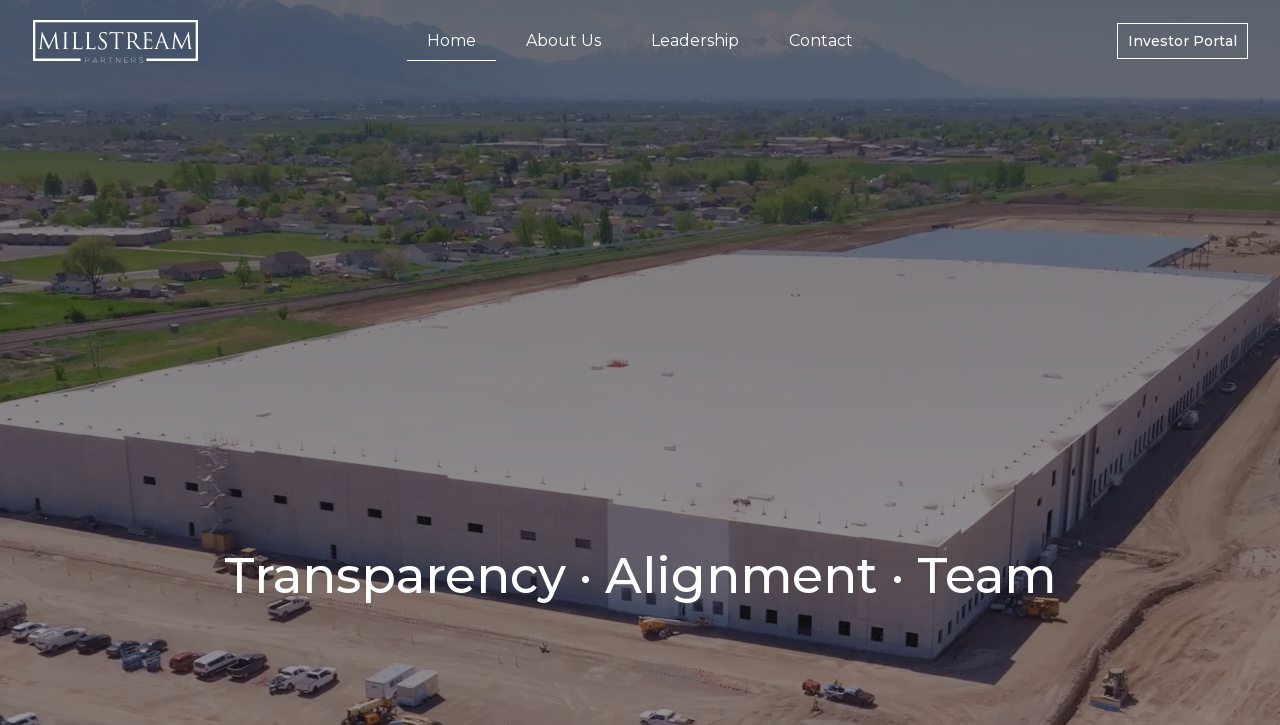Produce an extensive caption that describes everything on the webpage.

The webpage is for Millstream Partners, a real estate investment and development firm based in Salt Lake City. At the top left, there is a link with no text, possibly a logo or icon. To the right of this, there is a navigation menu with five links: "Home", "About Us", "Leadership", "Contact", and "Investor Portal", which are evenly spaced and aligned horizontally. 

Below the navigation menu, there is a prominent heading that reads "Transparency · Alignment · Team", which is centered and takes up a significant portion of the page.